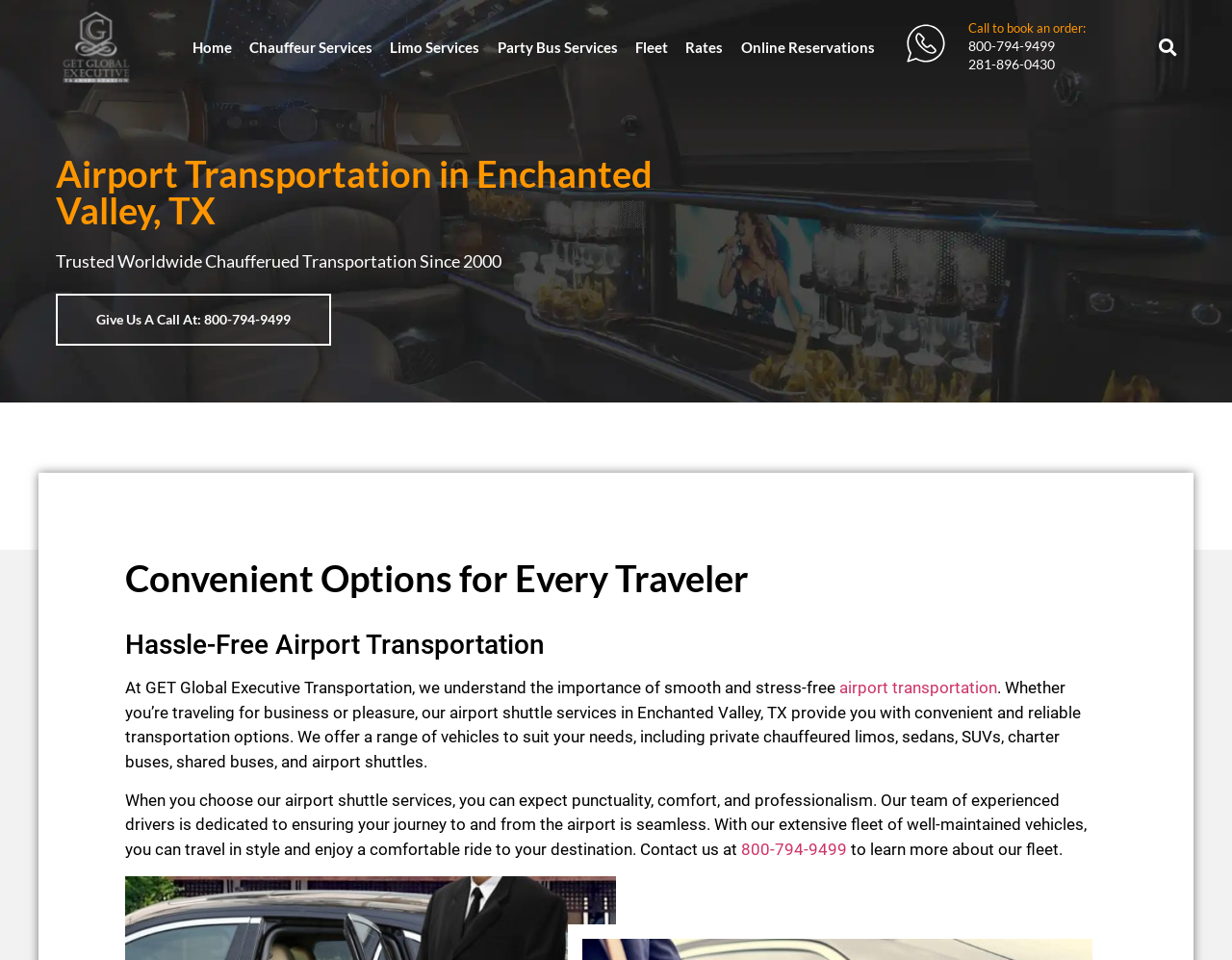Please identify the bounding box coordinates of where to click in order to follow the instruction: "Click on the 'Home' link".

[0.149, 0.026, 0.195, 0.072]